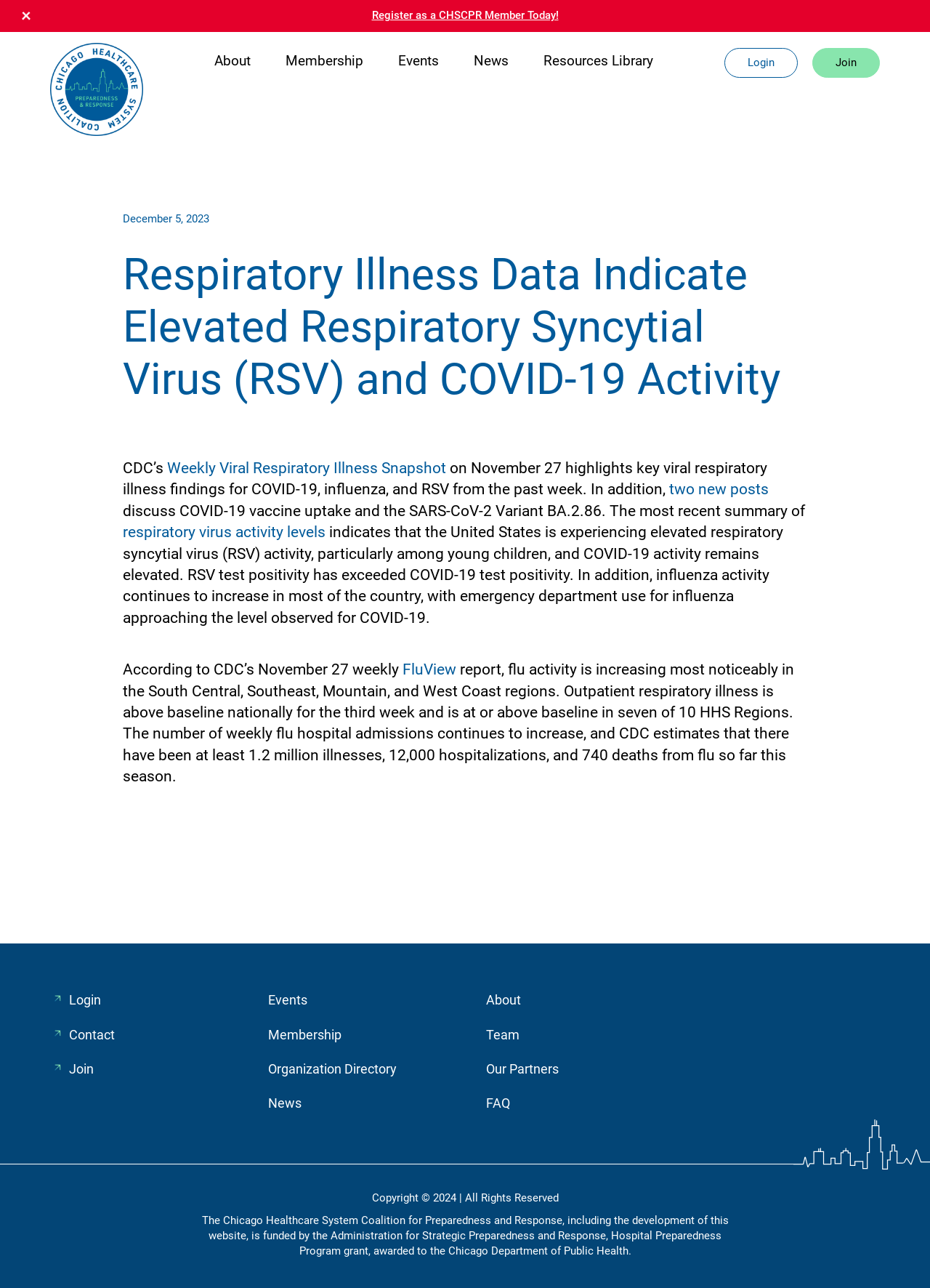Offer a detailed account of what is visible on the webpage.

This webpage is about the Chicago Healthcare System Coalition for Preparedness and Response, focusing on respiratory illness data and COVID-19 activity. At the top, there is a button to close an announcement and a link to register as a member. Below that, there is a navigation menu with links to the homepage, about, membership, events, news, and resources library.

The main content area has an article with a header that reads "Respiratory Illness Data Indicate Elevated Respiratory Syncytial Virus (RSV) and COVID-19 Activity." The article discusses the latest findings from the CDC's Weekly Viral Respiratory Illness Snapshot, including elevated RSV activity, particularly among young children, and continued elevated COVID-19 activity. It also mentions that influenza activity is increasing in most of the country.

The article includes links to related resources, such as the CDC's FluView report, and provides statistics on flu hospital admissions and deaths. There are also links to two new posts discussing COVID-19 vaccine uptake and the SARS-CoV-2 Variant BA.2.86.

At the bottom of the page, there is a secondary navigation menu with links to login, contact, join, events, membership, organization directory, news, about, team, our partners, and FAQ. There is also an image and a copyright notice, as well as a statement about the funding of the coalition and the development of the website.